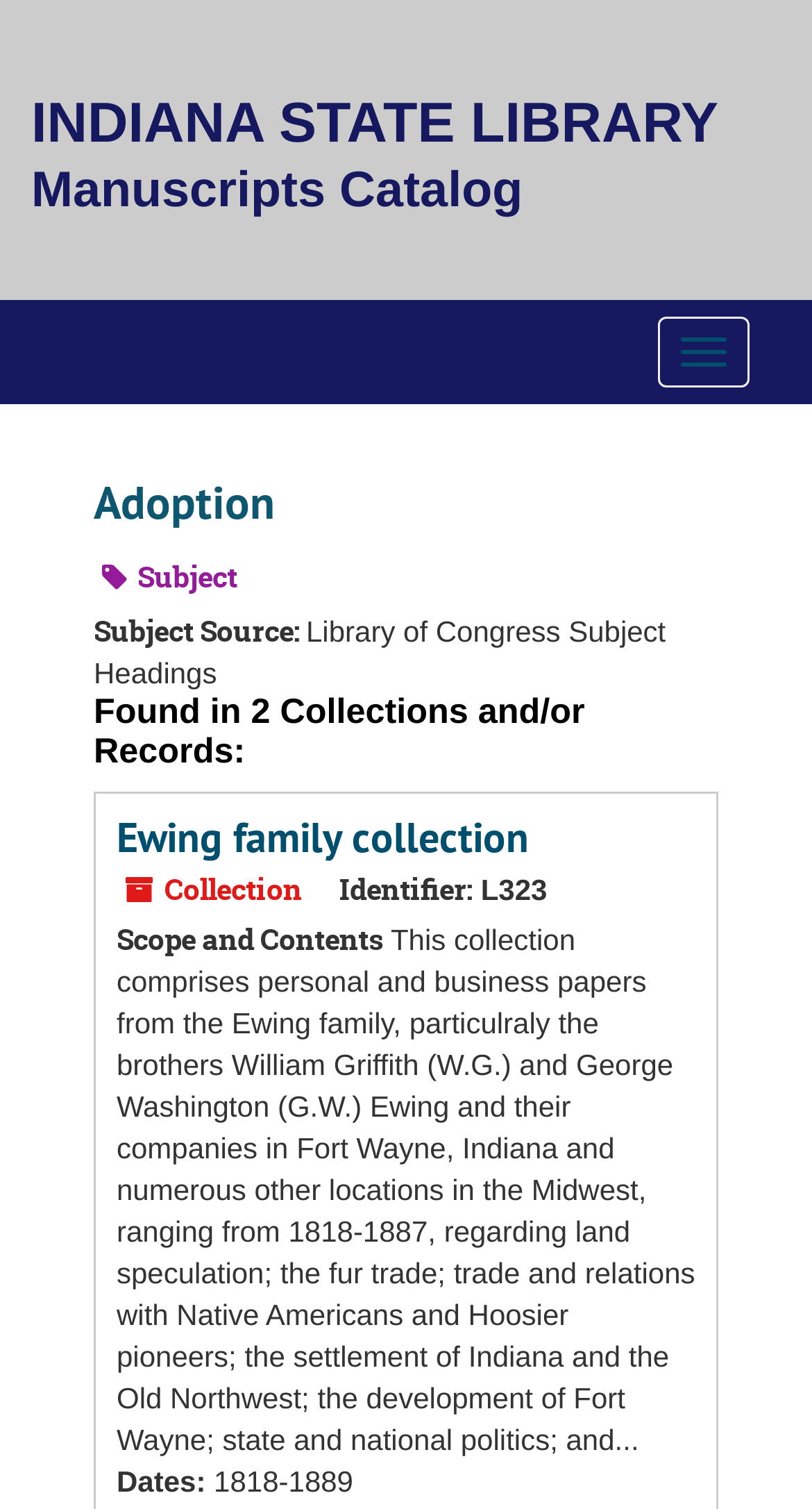Reply to the question with a brief word or phrase: How many collections and/or records are found?

2